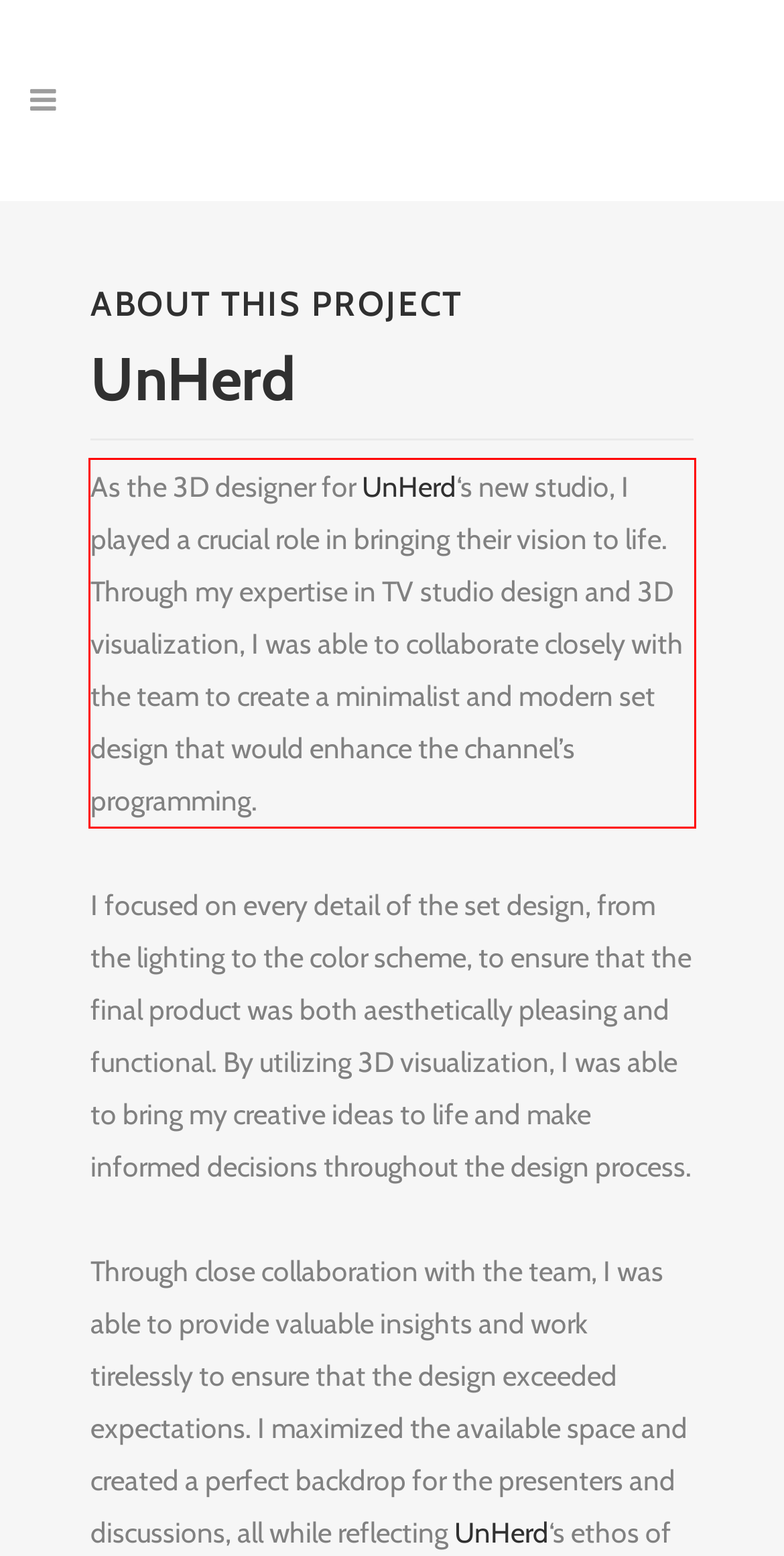Within the screenshot of the webpage, there is a red rectangle. Please recognize and generate the text content inside this red bounding box.

As the 3D designer for UnHerd‘s new studio, I played a crucial role in bringing their vision to life. Through my expertise in TV studio design and 3D visualization, I was able to collaborate closely with the team to create a minimalist and modern set design that would enhance the channel’s programming.